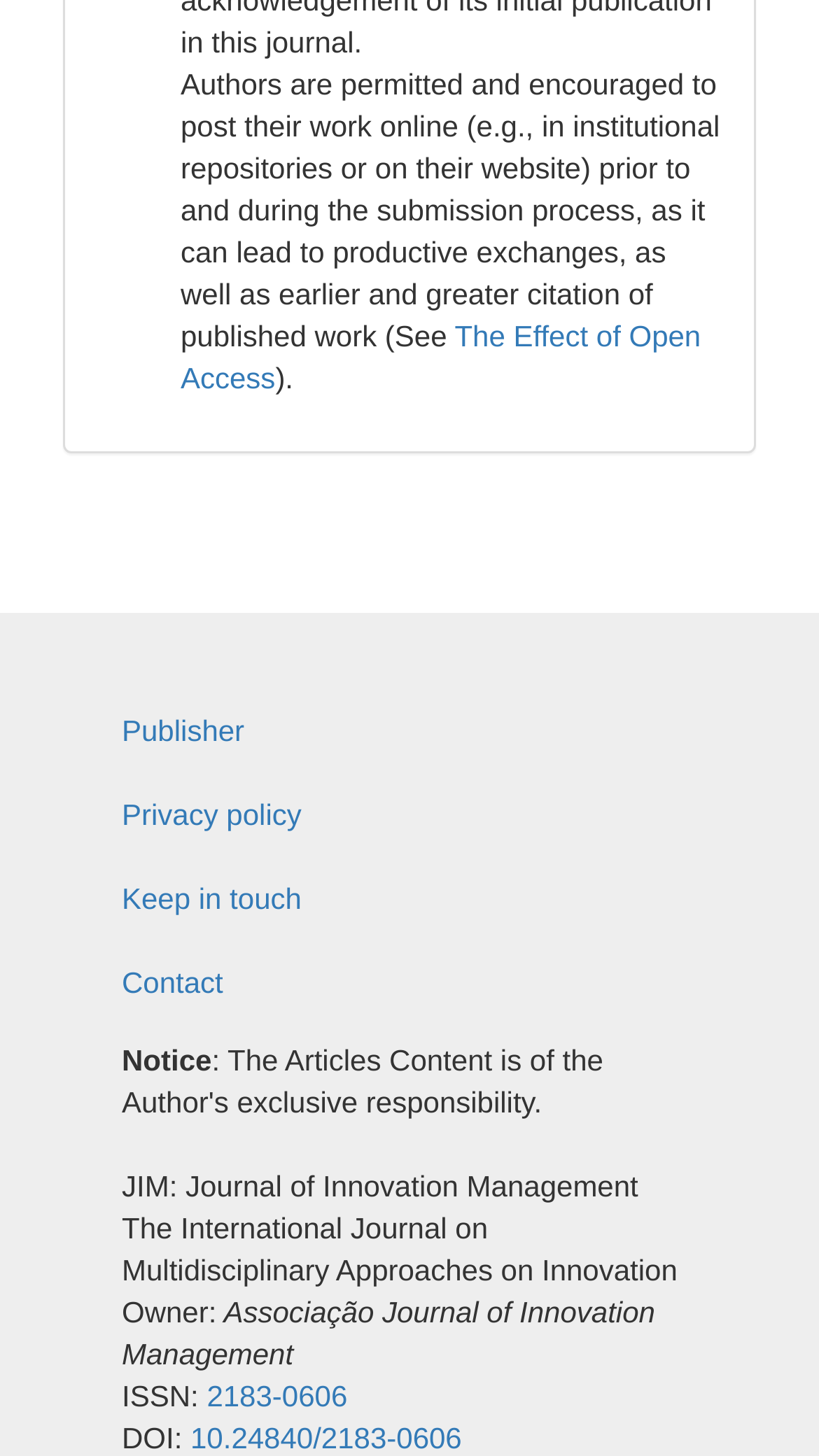Who is the owner of the journal?
Answer the question with just one word or phrase using the image.

Associação Journal of Innovation Management